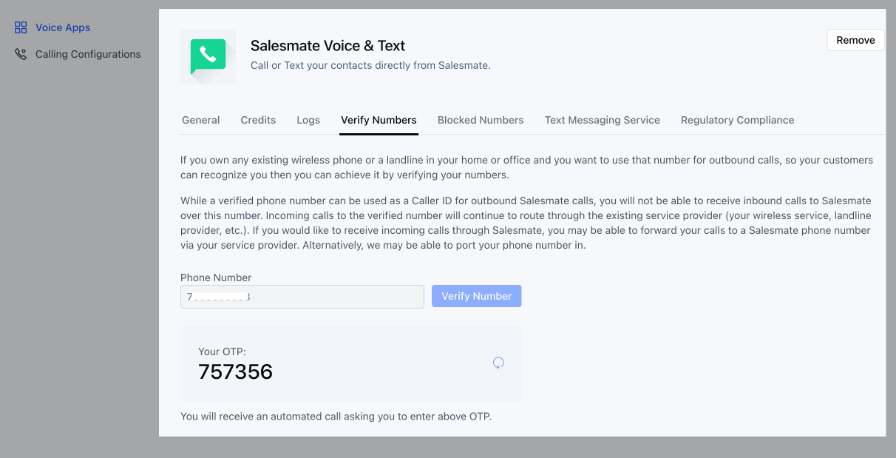What is the one-time password displayed?
Please give a detailed answer to the question using the information shown in the image.

The section labeled 'Your OTP' displays a one-time password, which is '757356' in this case, that users must enter after receiving an automated call to complete the verification process.